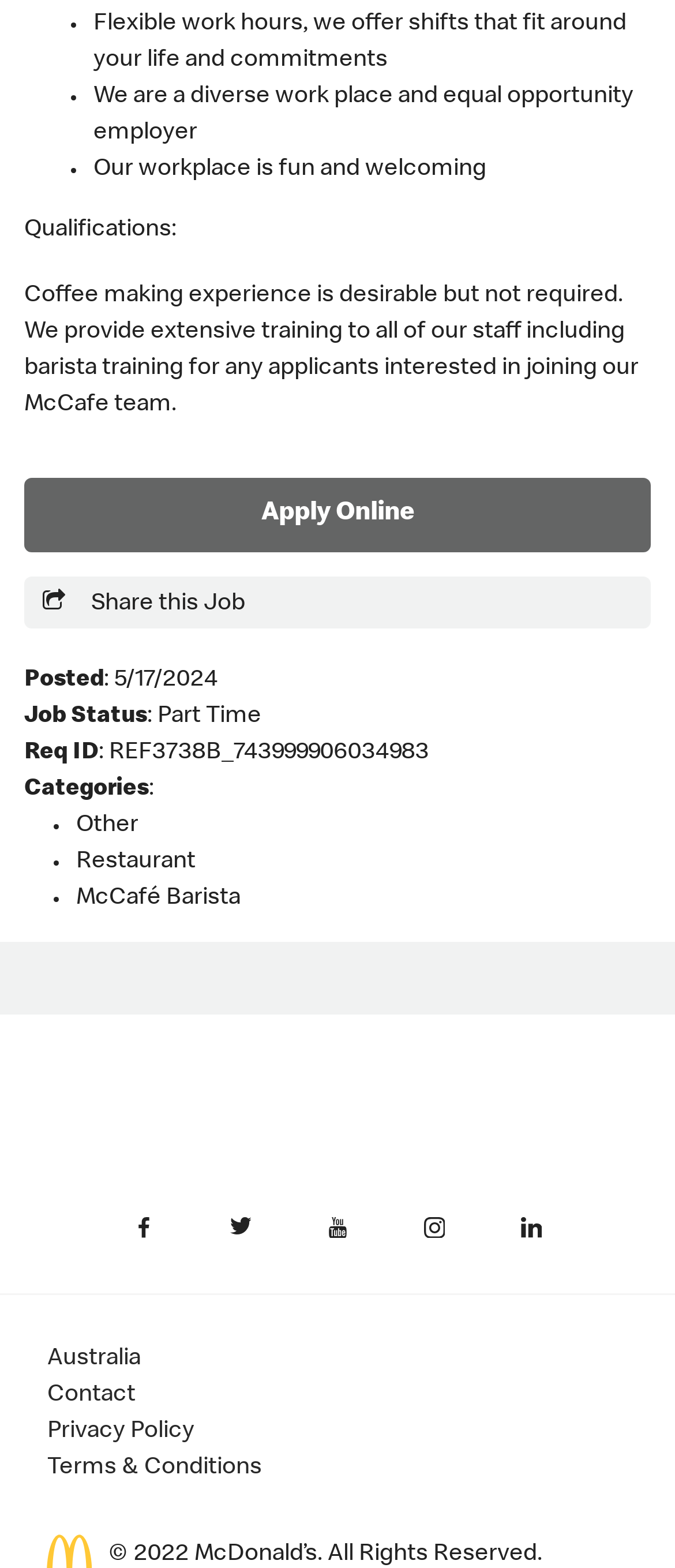Reply to the question with a single word or phrase:
How can I apply for the job?

Apply Online